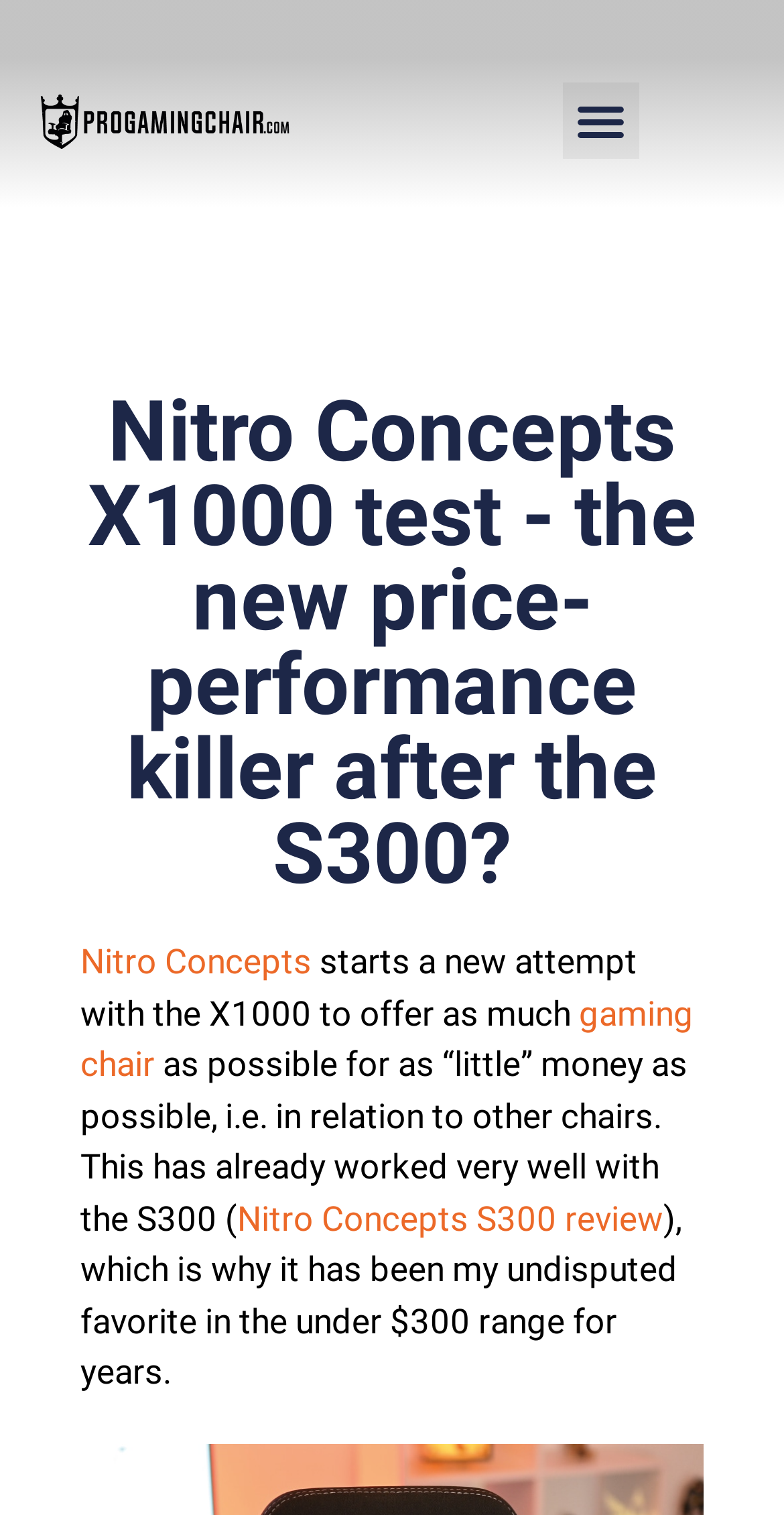What is the purpose of the Nitro Concepts X1000?
Please answer the question with a single word or phrase, referencing the image.

To offer as much as possible for little money